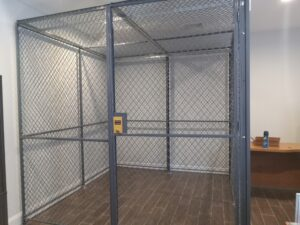Give a comprehensive caption for the image.

This image showcases a cannabis storage cage designed for compliance with OCM regulations in New York City. The cage, constructed from sturdy welded wire, features a spacious interior that is ideal for secure storage. It is designed with a self-closing door, ensuring safety and enhancing security protocols. The surrounding environment suggests a commercial setting, likely intended for use in dispensaries or cultivation facilities. In the background, there is a desk area, indicating that this space may also serve operational functions related to the cannabis business. The caption highlights the availability of compliant storage solutions that meet industry standards, underscoring the importance of security in cannabis operations. For inquiries, a phone number is provided, emphasizing the service's accessibility.